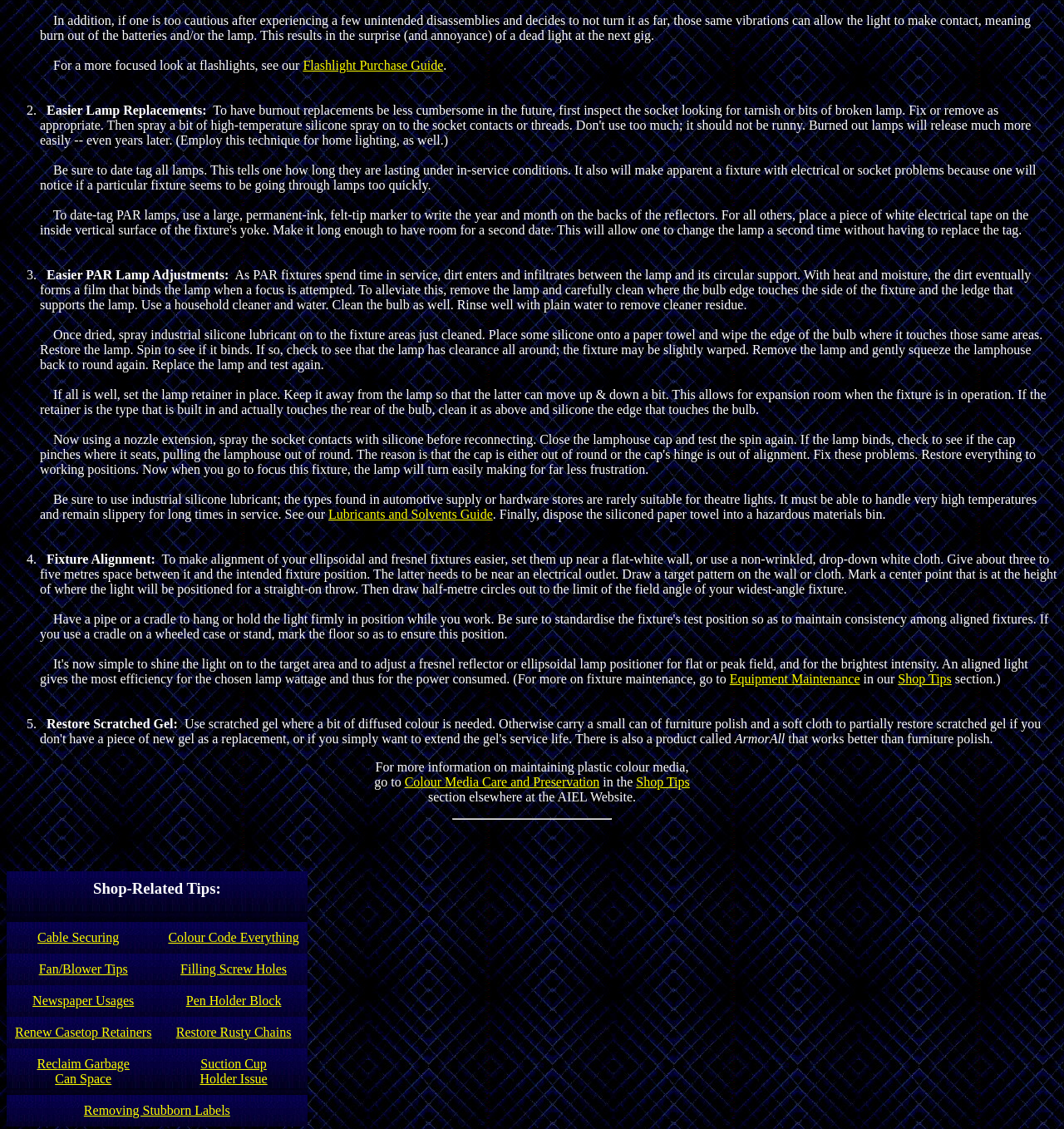Identify the bounding box coordinates for the UI element described as follows: "Colour Media Care and Preservation". Ensure the coordinates are four float numbers between 0 and 1, formatted as [left, top, right, bottom].

[0.38, 0.687, 0.564, 0.699]